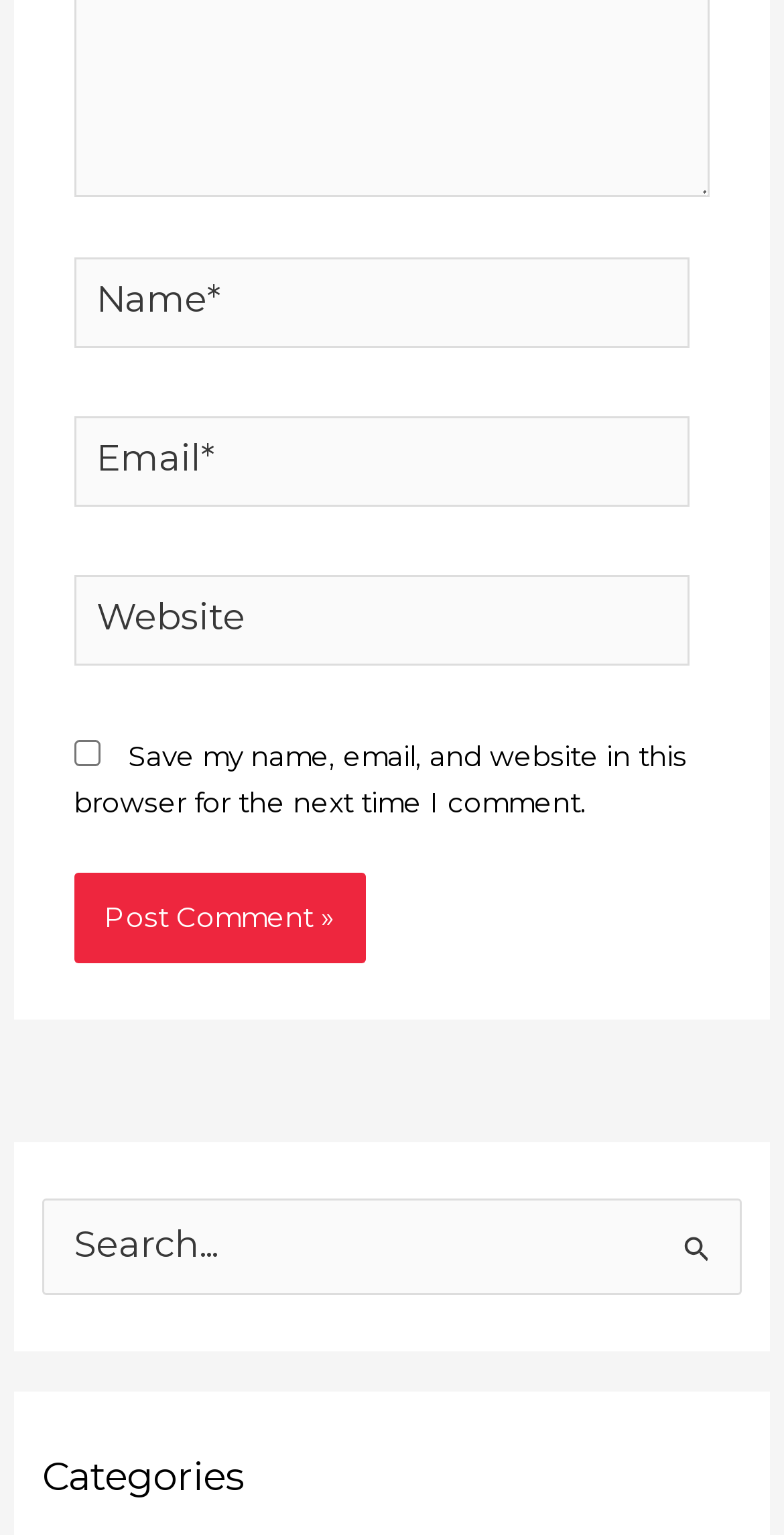Using the provided element description, identify the bounding box coordinates as (top-left x, top-left y, bottom-right x, bottom-right y). Ensure all values are between 0 and 1. Description: parent_node: Search for: name="s" placeholder="Search..."

[0.054, 0.78, 0.946, 0.844]